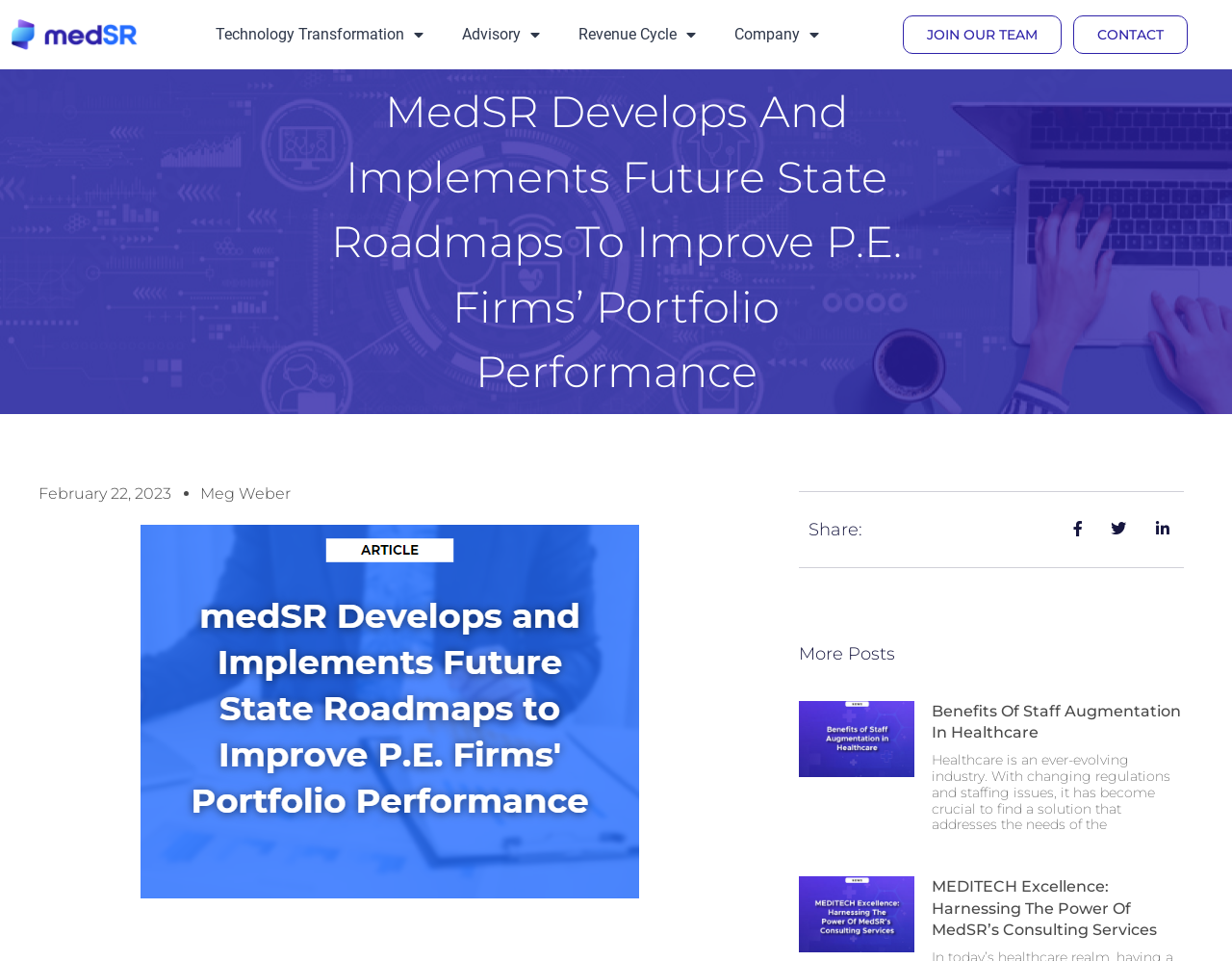Please reply with a single word or brief phrase to the question: 
What is the topic of the first link in the article?

Staff Augmentation in Healthcare